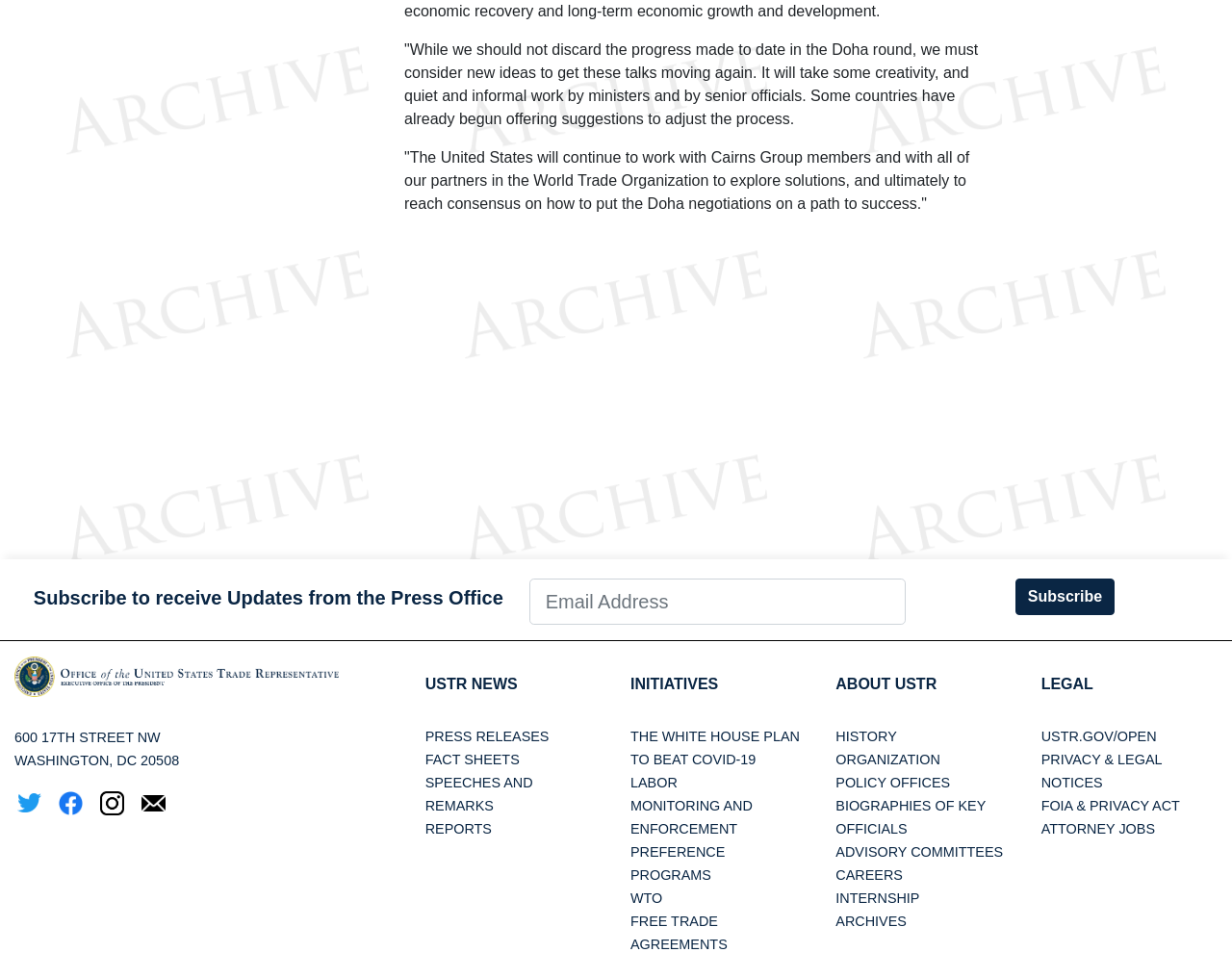Kindly determine the bounding box coordinates for the clickable area to achieve the given instruction: "Click on HOME".

None